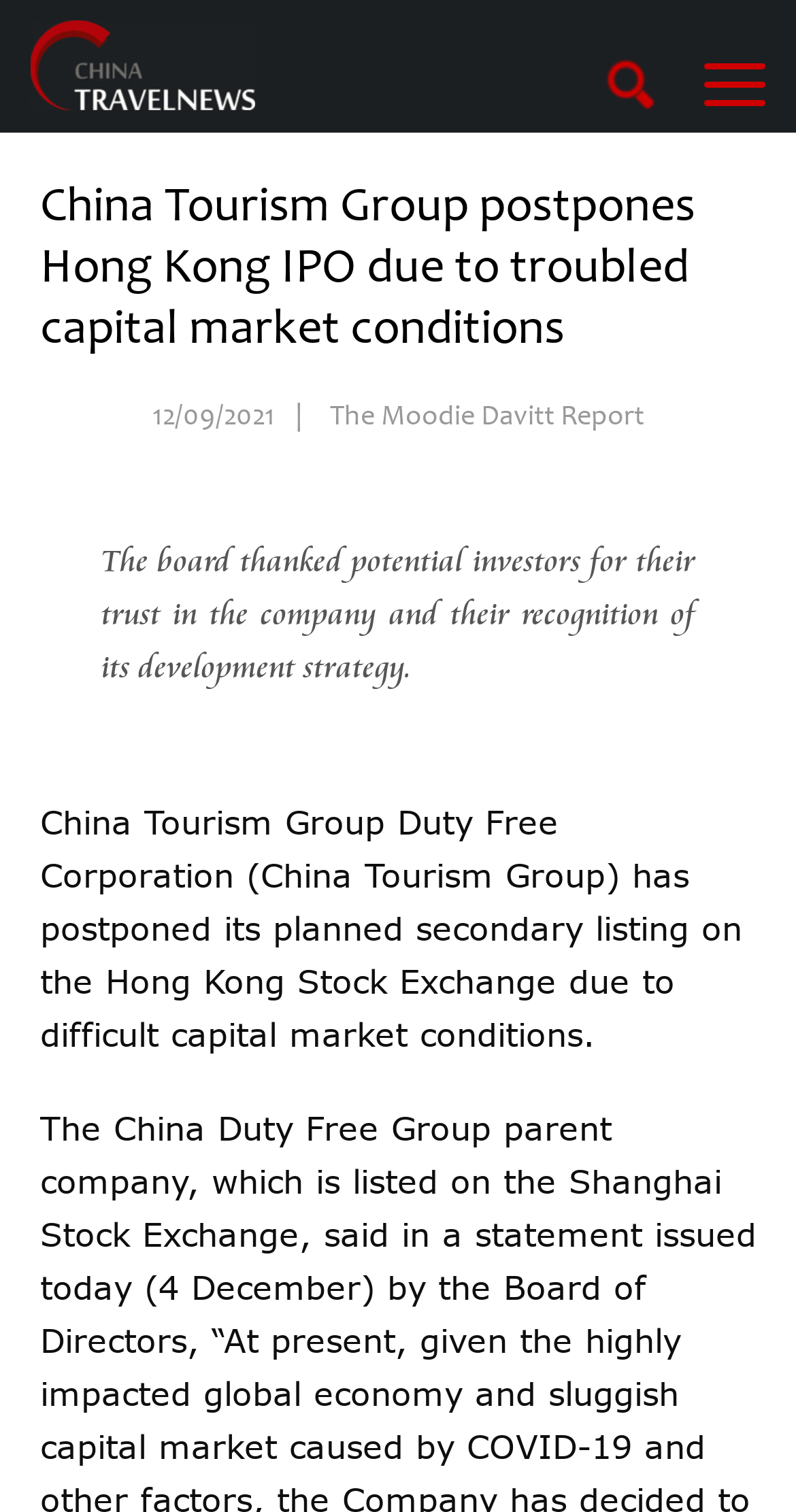Summarize the contents and layout of the webpage in detail.

The webpage appears to be a news article page, with a prominent heading "China Tourism Group postpones Hong Kong IPO due to troubled capital market conditions" located near the top center of the page. Below this heading, there is a horizontal arrangement of three elements: a date "12/09/2021" on the left, a vertical bar "|" in the middle, and the text "The Moodie Davitt Report" on the right.

Above the heading, there is a smaller heading "China Travel News" located at the top left corner of the page, accompanied by a link and an image with the same name. This suggests that the article is from the "China Travel News" publication.

The main content of the article is divided into two paragraphs. The first paragraph is a quote from the board, thanking potential investors for their trust and recognition of the company's development strategy. This paragraph is located below the horizontal arrangement of date, vertical bar, and "The Moodie Davitt Report" text.

The second paragraph provides more information about China Tourism Group's decision to postpone its secondary listing on the Hong Kong Stock Exchange due to difficult capital market conditions. This paragraph is located below the first paragraph, taking up a significant portion of the page.